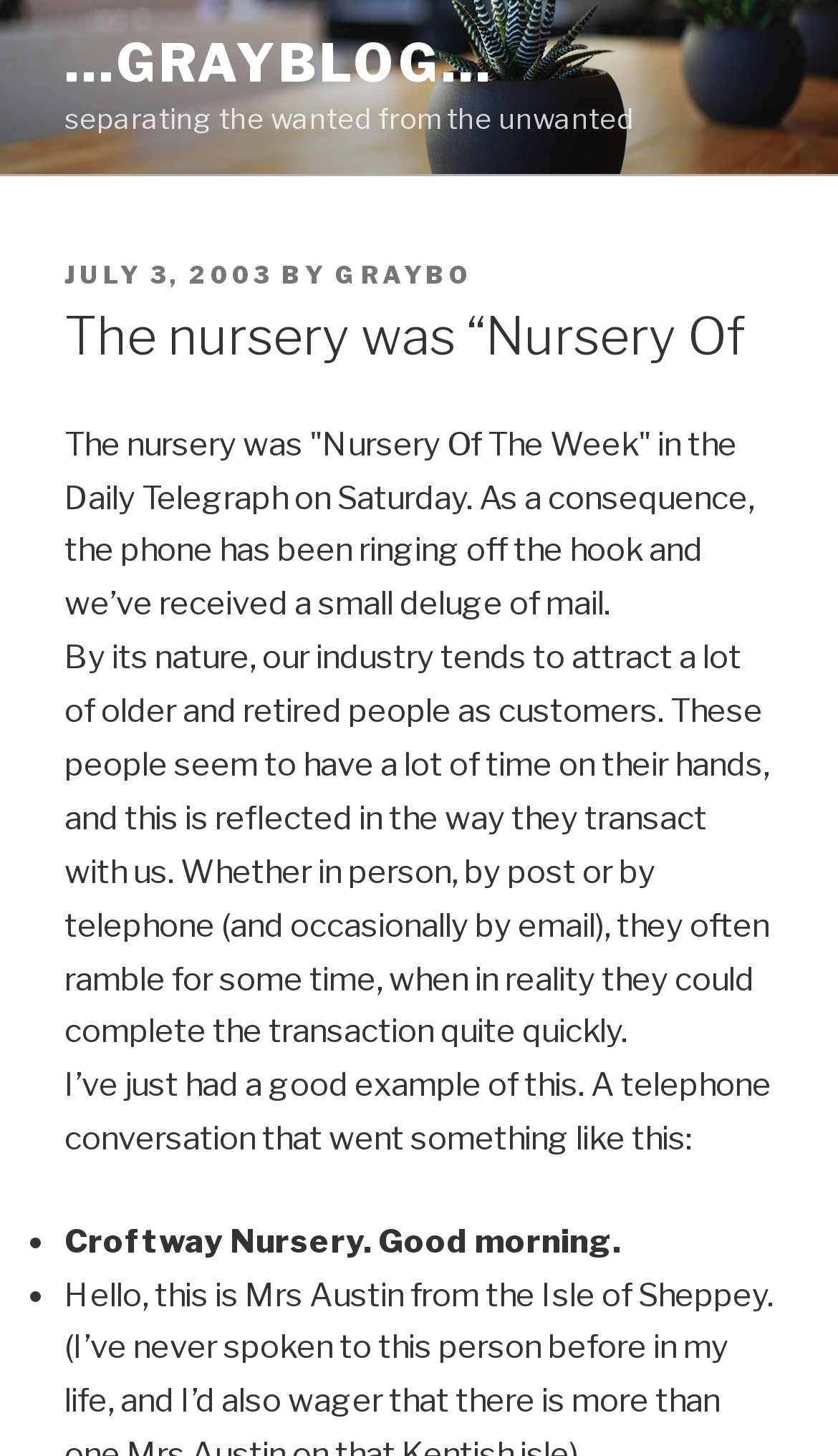Who is the author of the post?
From the image, respond using a single word or phrase.

GRAYBO